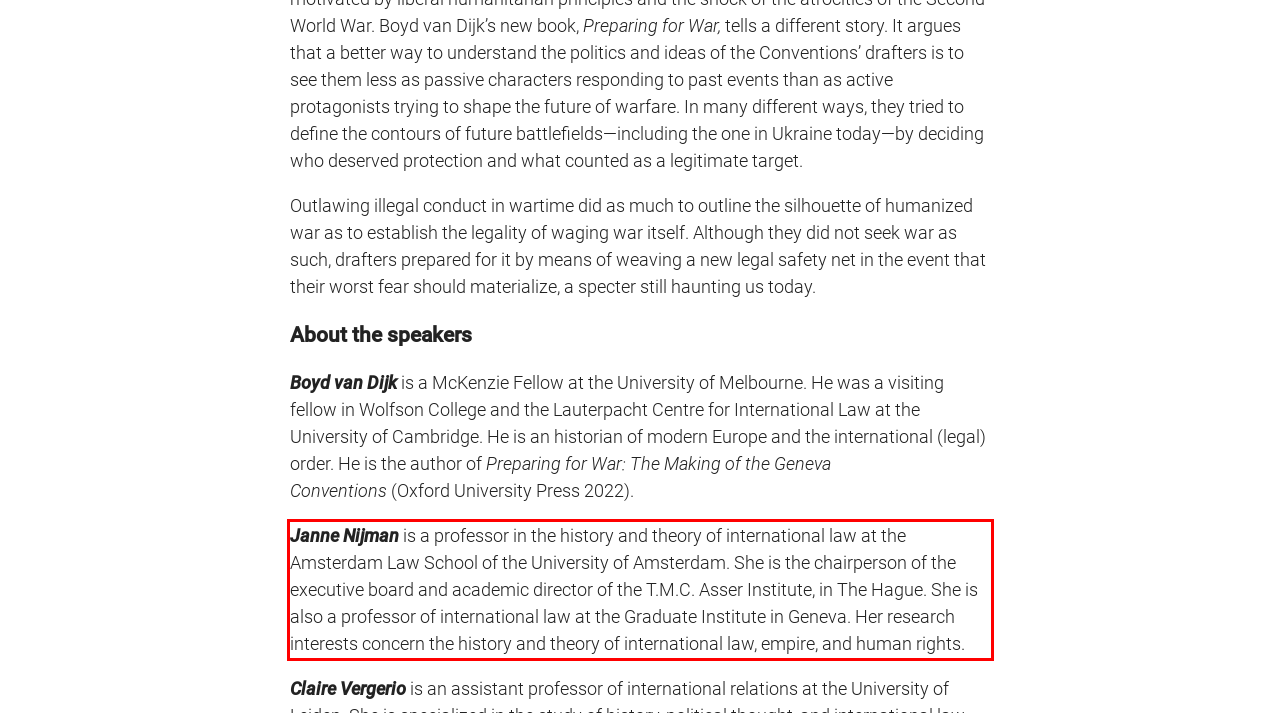Examine the screenshot of the webpage, locate the red bounding box, and generate the text contained within it.

Janne Nijman is a professor in the history and theory of international law at the Amsterdam Law School of the University of Amsterdam. She is the chairperson of the executive board and academic director of the T.M.C. Asser Institute, in The Hague. She is also a professor of international law at the Graduate Institute in Geneva. Her research interests concern the history and theory of international law, empire, and human rights.